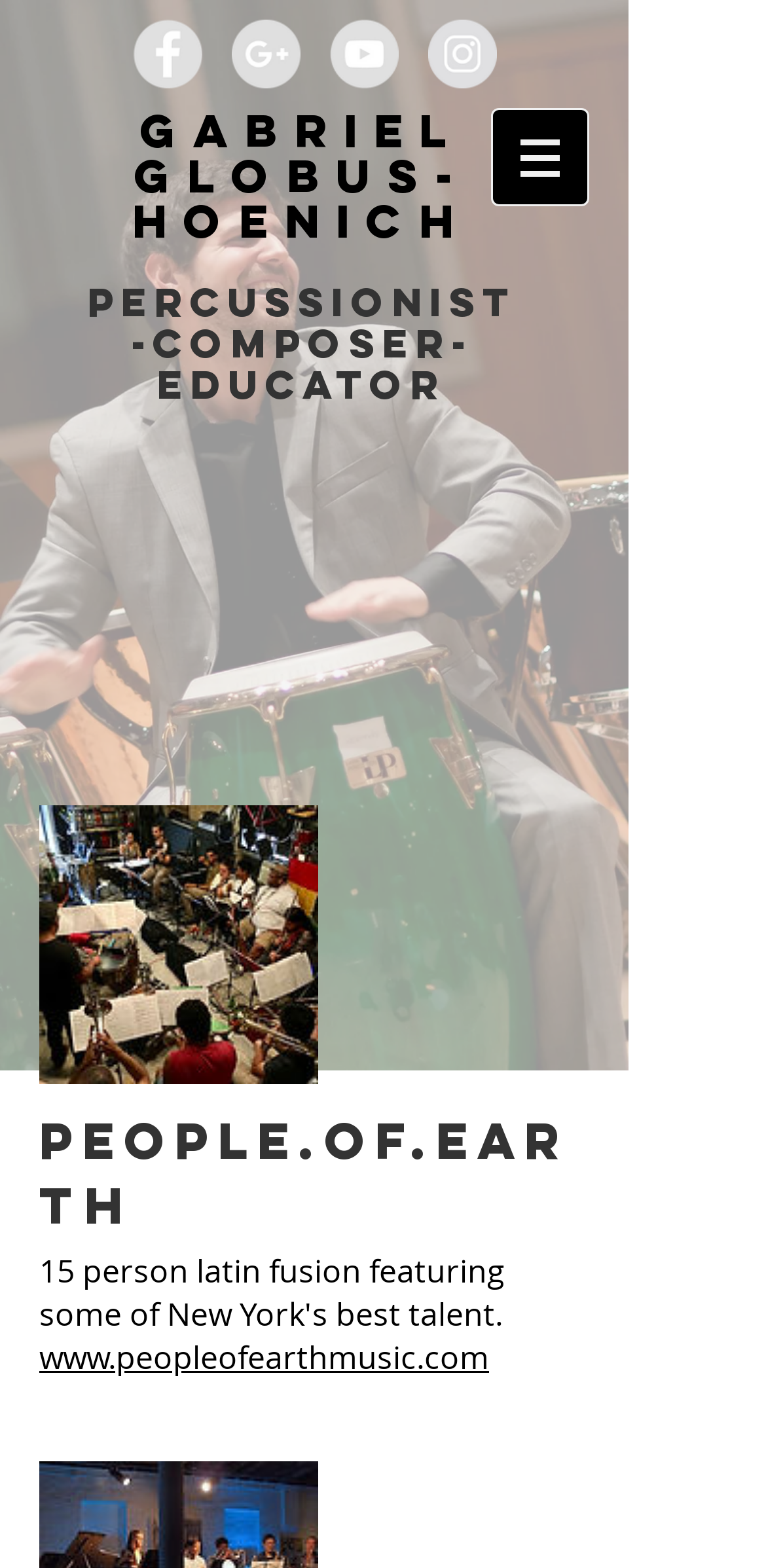Answer briefly with one word or phrase:
How many images are there in the social media section?

4